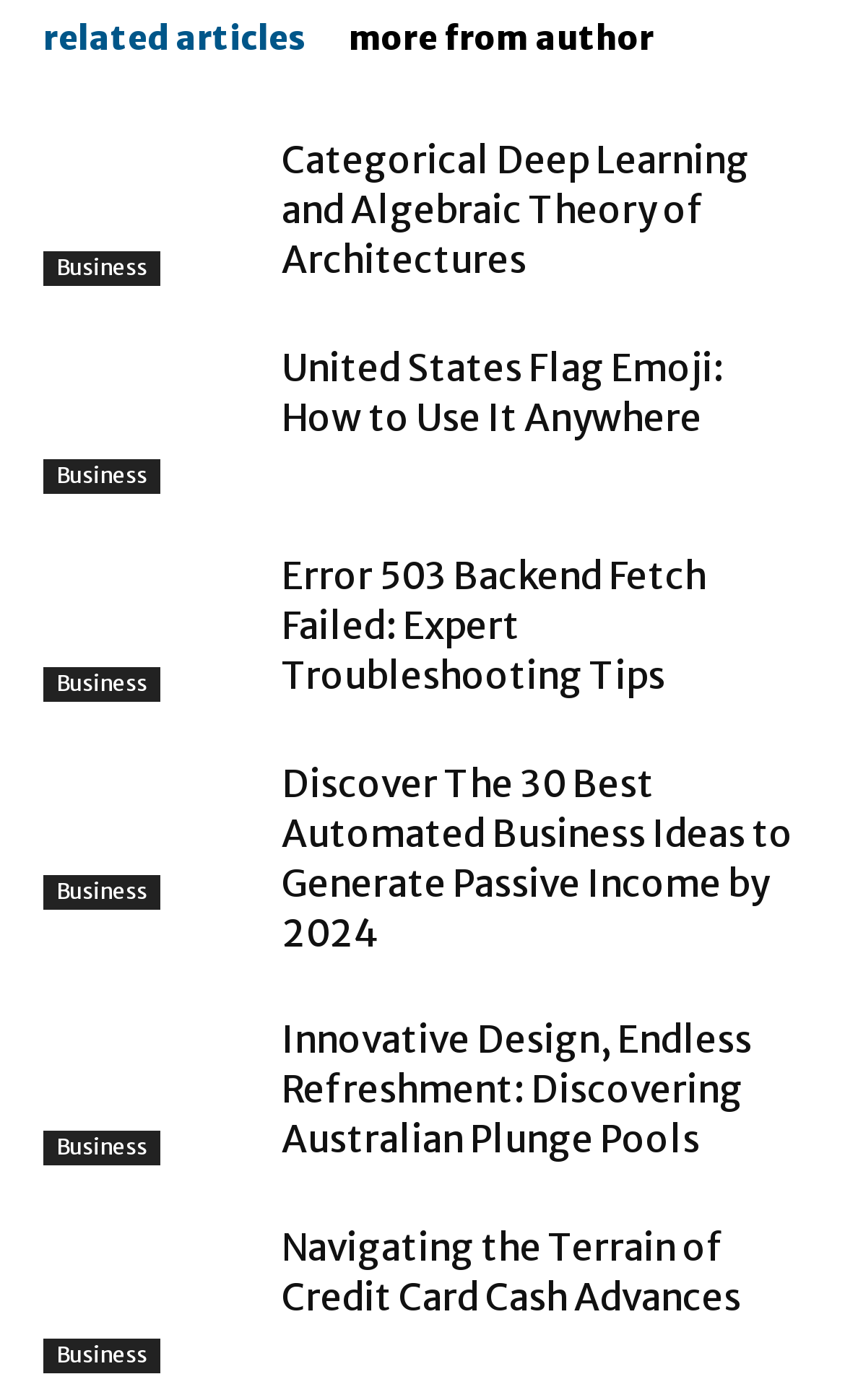How many images are on the page?
Provide a concise answer using a single word or phrase based on the image.

8